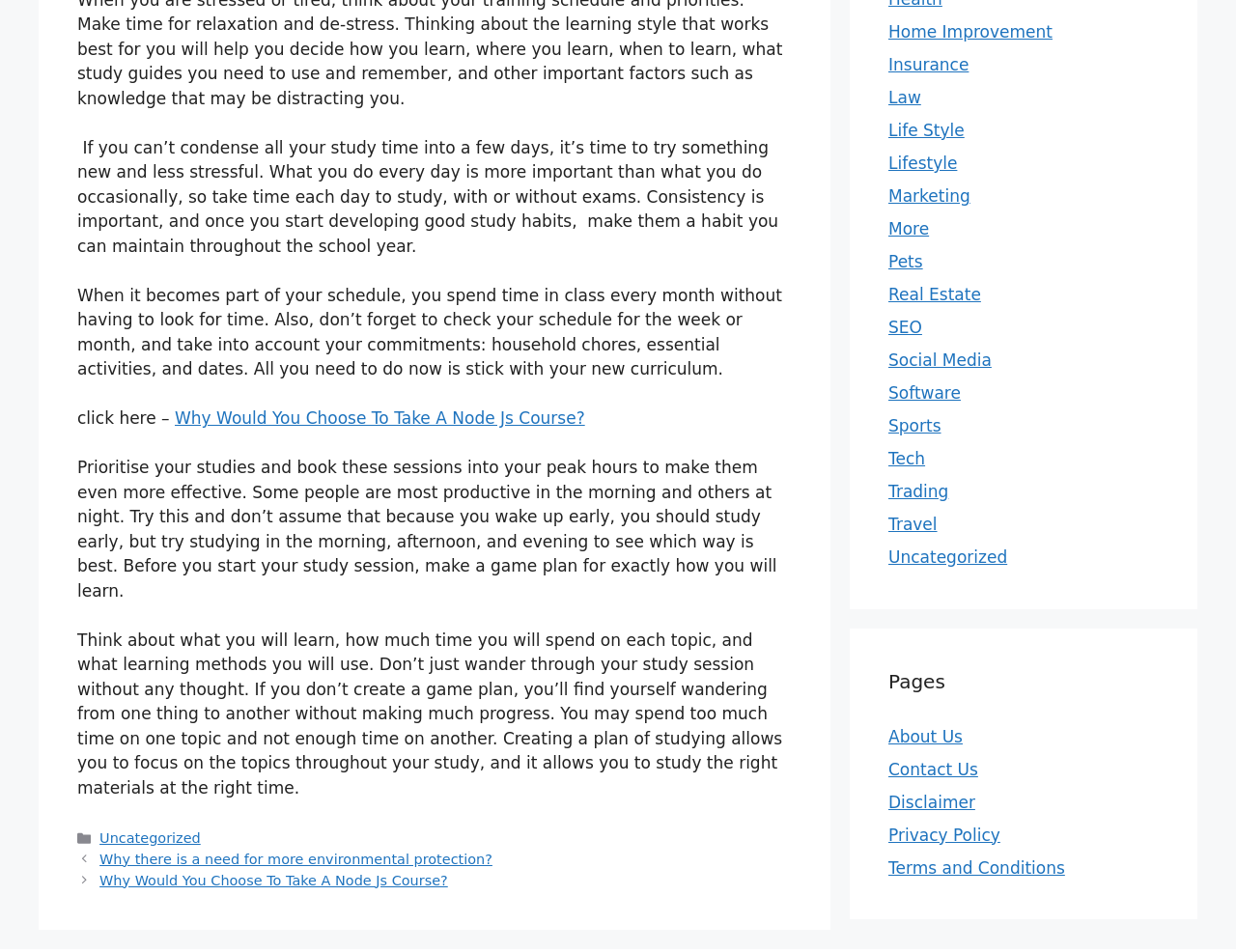Answer the question briefly using a single word or phrase: 
What is the main topic of the article?

Study habits